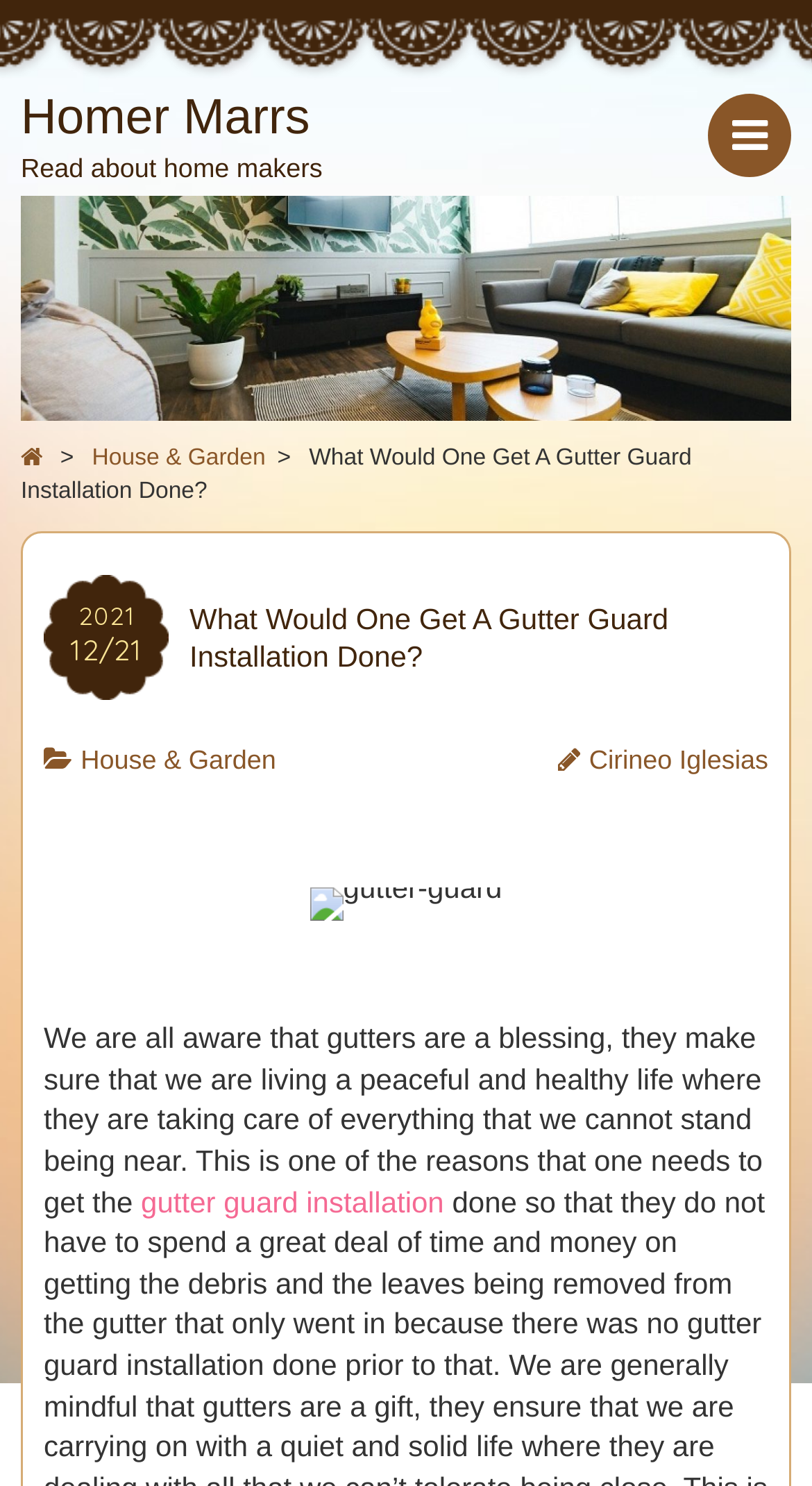Find the bounding box of the UI element described as: "title="Principle Isa Promise"". The bounding box coordinates should be given as four float values between 0 and 1, i.e., [left, top, right, bottom].

None